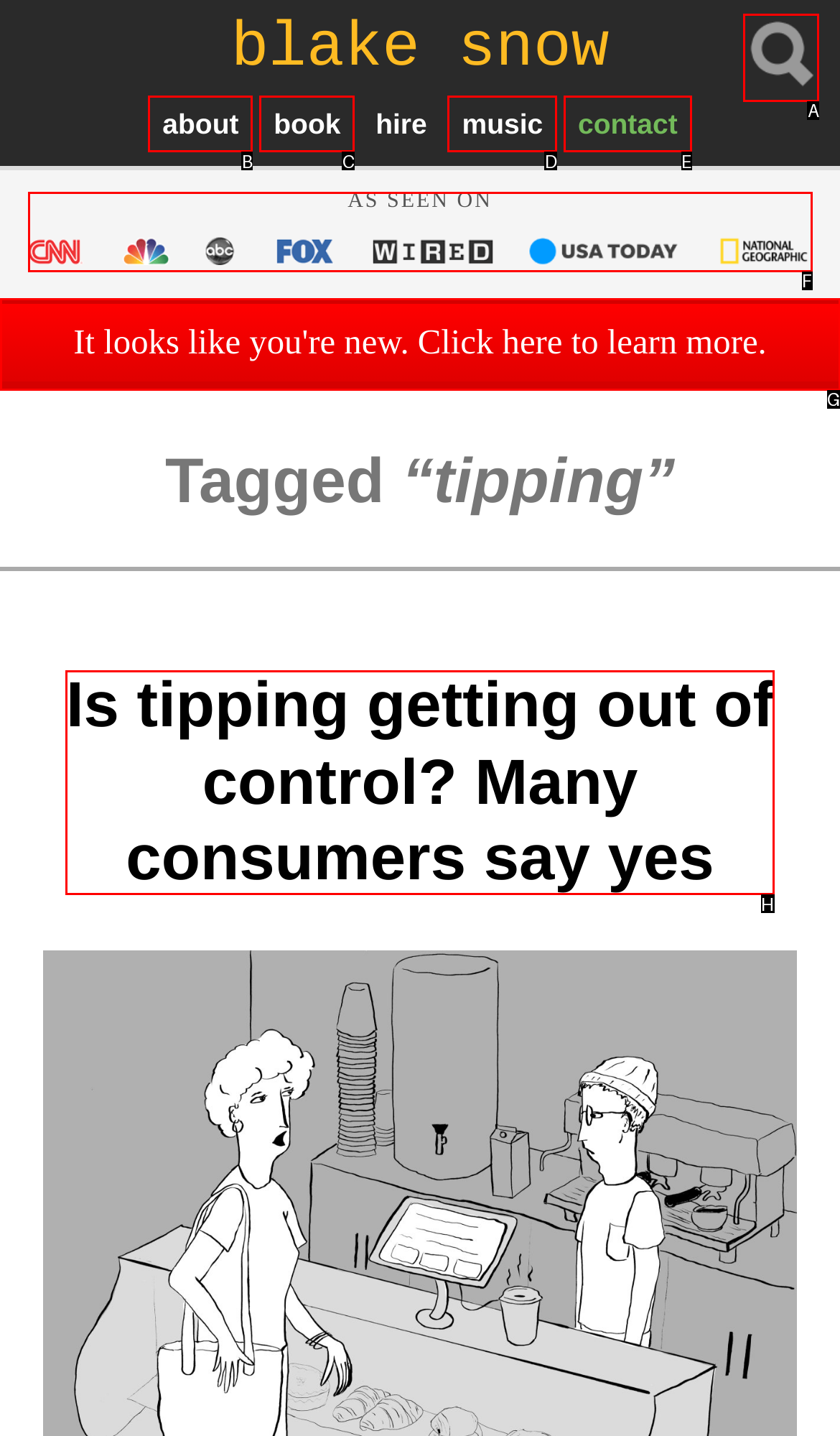Pick the option that corresponds to: Menu
Provide the letter of the correct choice.

None